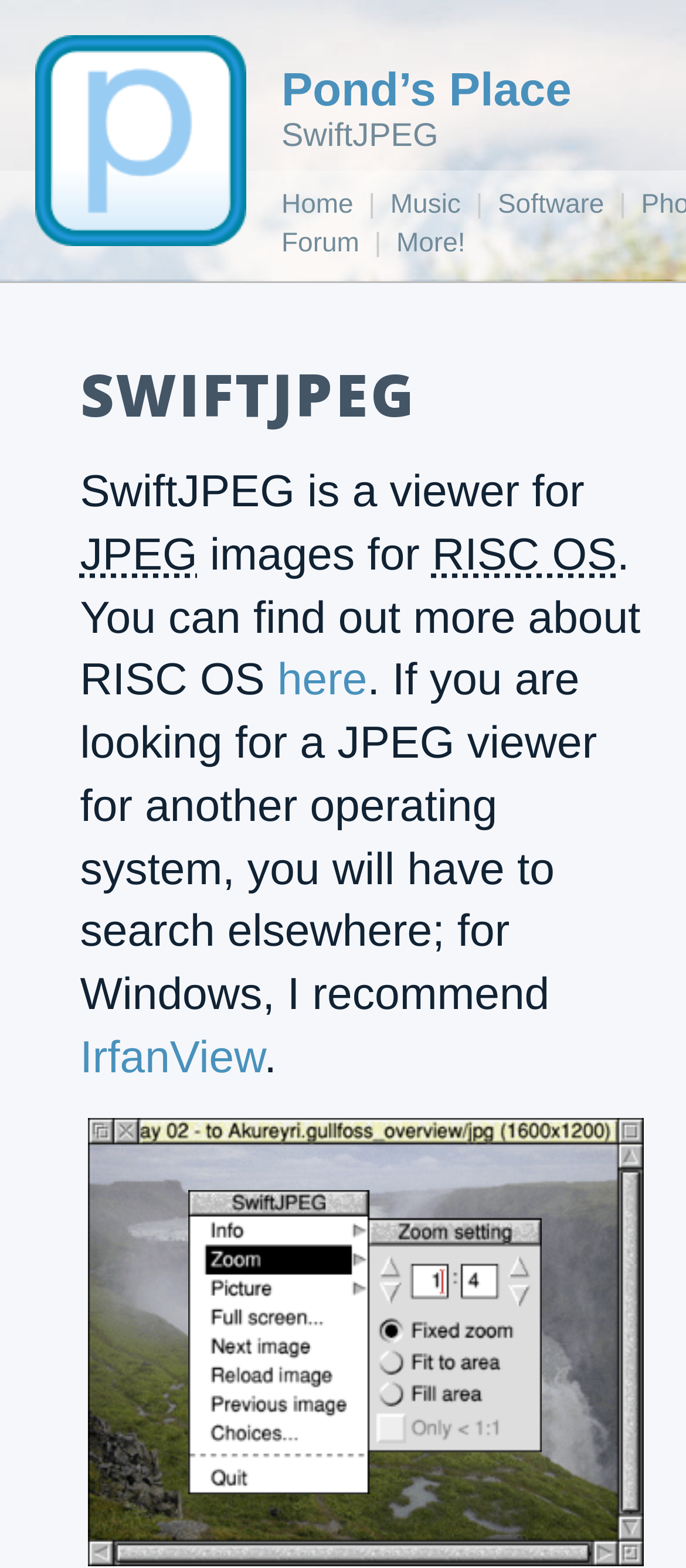Locate the UI element described by IrfanView and provide its bounding box coordinates. Use the format (top-left x, top-left y, bottom-right x, bottom-right y) with all values as floating point numbers between 0 and 1.

[0.117, 0.659, 0.385, 0.691]